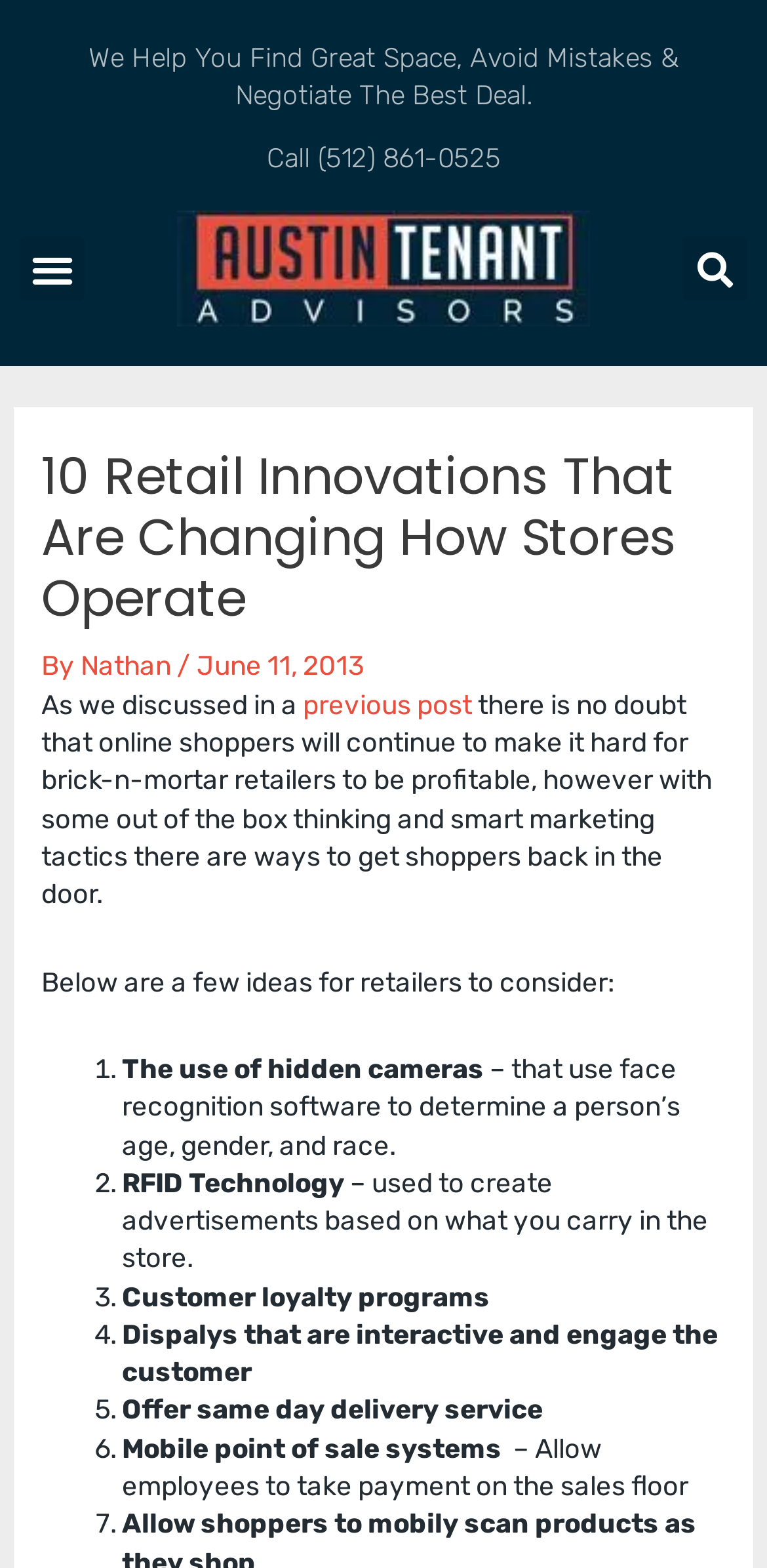What is the purpose of RFID Technology in retail?
Using the image, respond with a single word or phrase.

Create advertisements